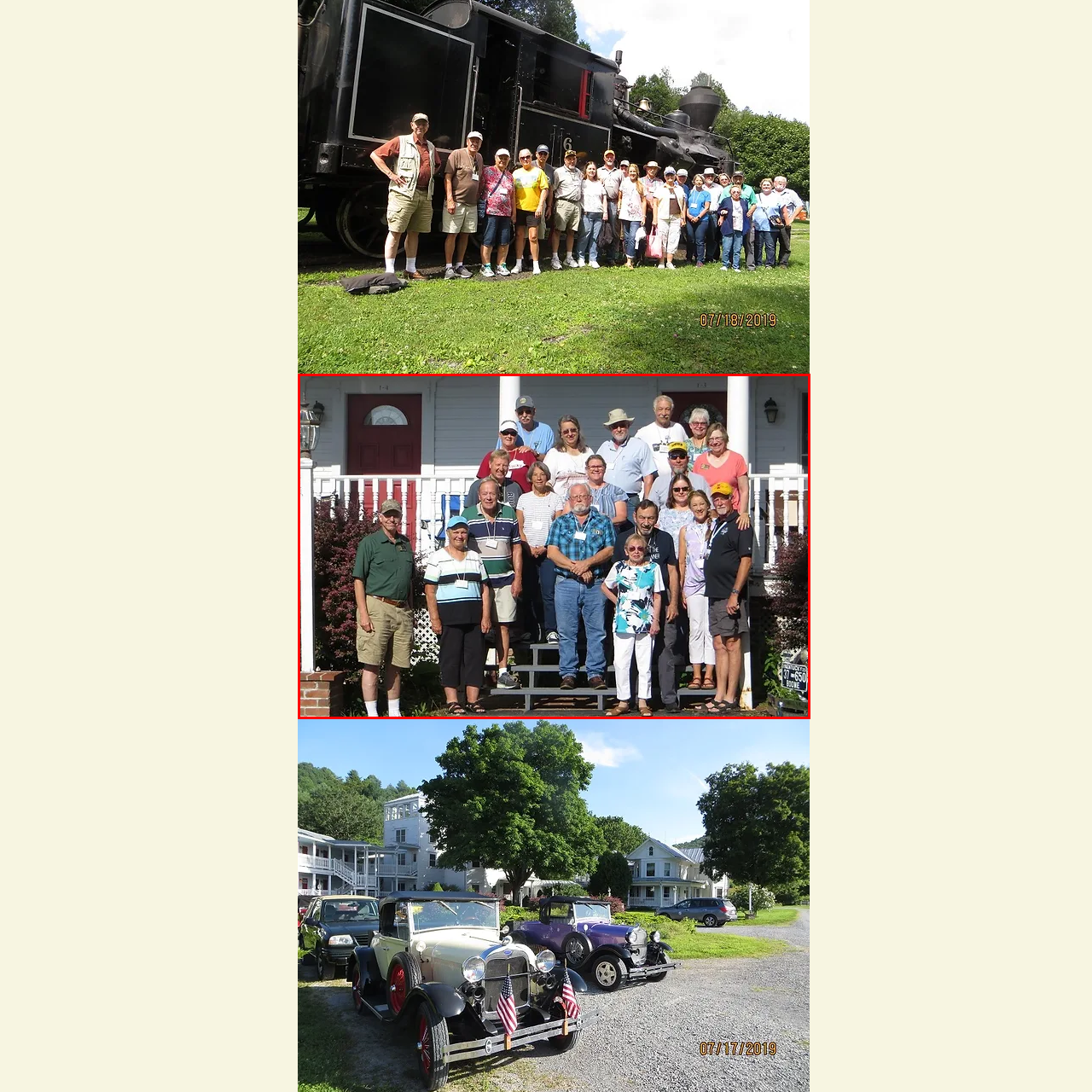Provide a thorough description of the scene captured within the red rectangle.

The image captures a joyful gathering of a group of people, likely participants in a reunion or community event, standing on steps in front of a charming building. The group is composed of individuals of various ages, dressed comfortably, indicating a casual atmosphere. They are smiling and engaging with one another, showcasing a sense of camaraderie and togetherness. Some attendees are wearing hats, and many have name tags, suggesting they may be from a specific organization or event.

The background features a classic porch with white railings, and the building’s red doors add a vibrant touch to the scene. Lush greenery and flowering plants are visible, enhancing the inviting ambiance. Overall, the image beautifully conveys a moment of connection and celebration among friends or community members.